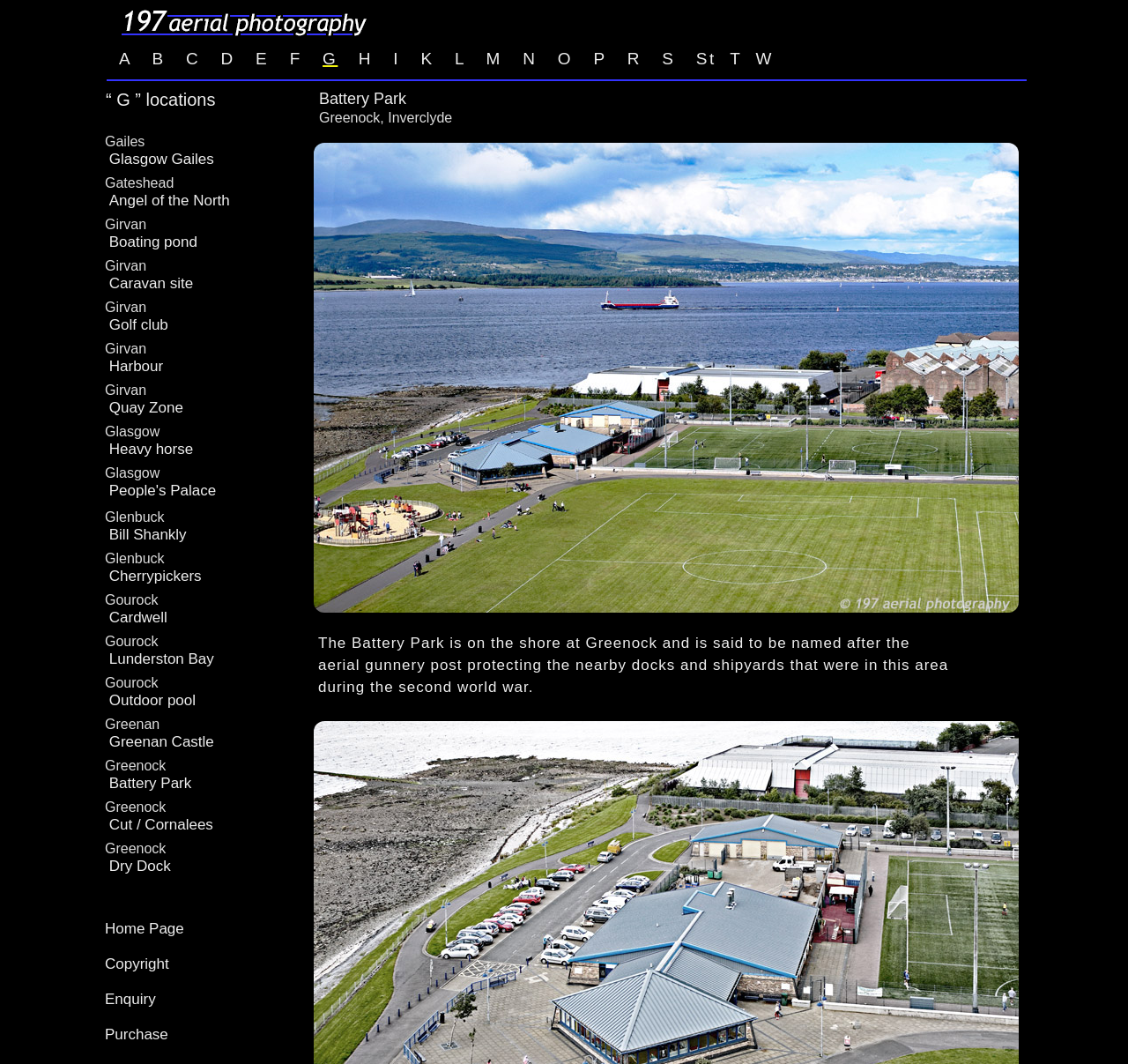Please identify the bounding box coordinates of the region to click in order to complete the task: "Read about the history of Battery Park". The coordinates must be four float numbers between 0 and 1, specified as [left, top, right, bottom].

[0.282, 0.597, 0.841, 0.654]